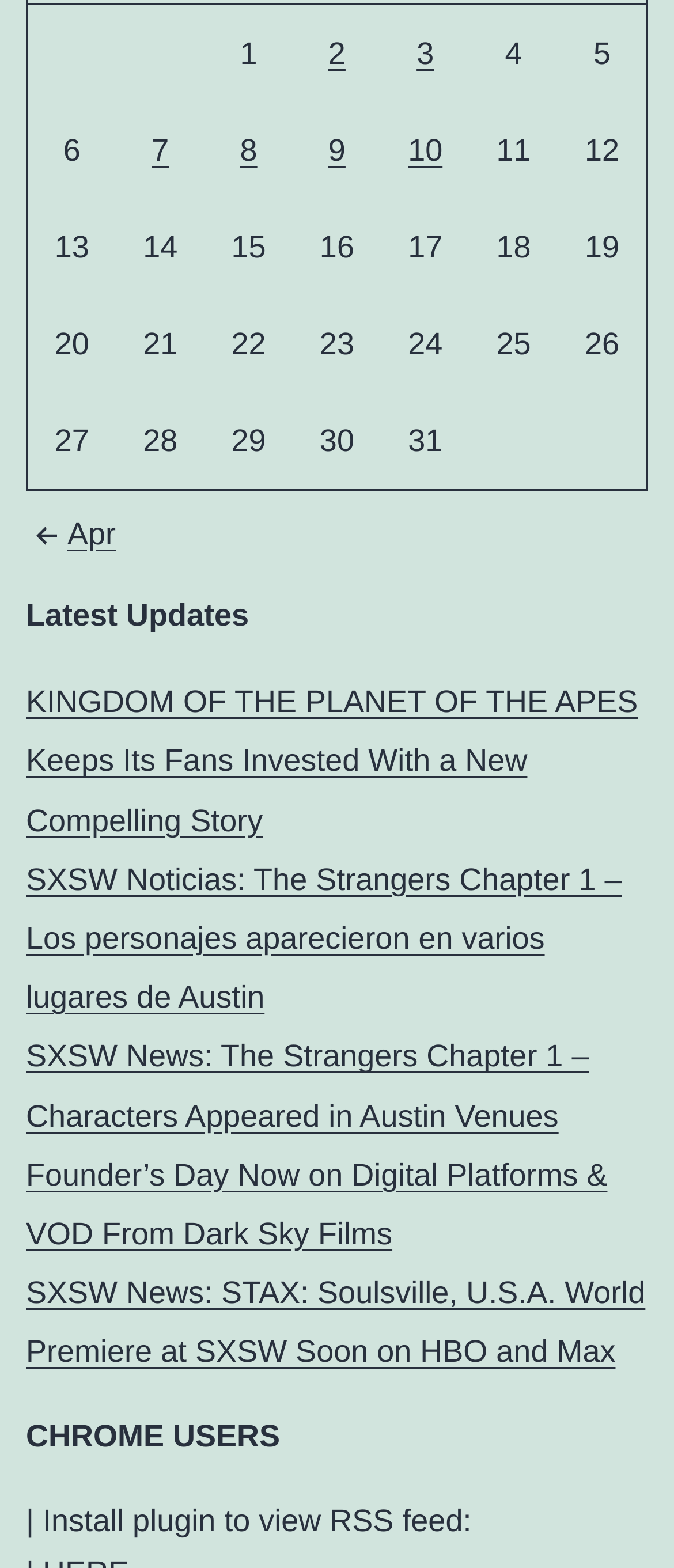Use a single word or phrase to respond to the question:
How many rows are there in the grid?

5